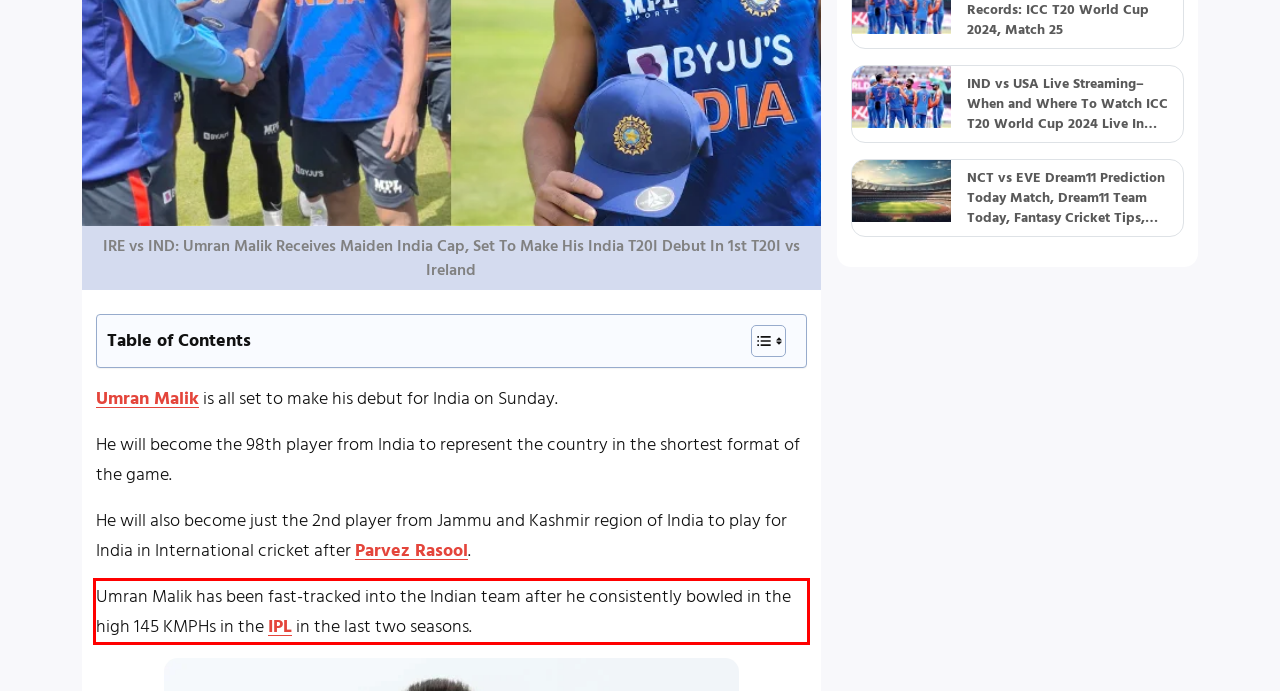In the given screenshot, locate the red bounding box and extract the text content from within it.

Umran Malik has been fast-tracked into the Indian team after he consistently bowled in the high 145 KMPHs in the IPL in the last two seasons.